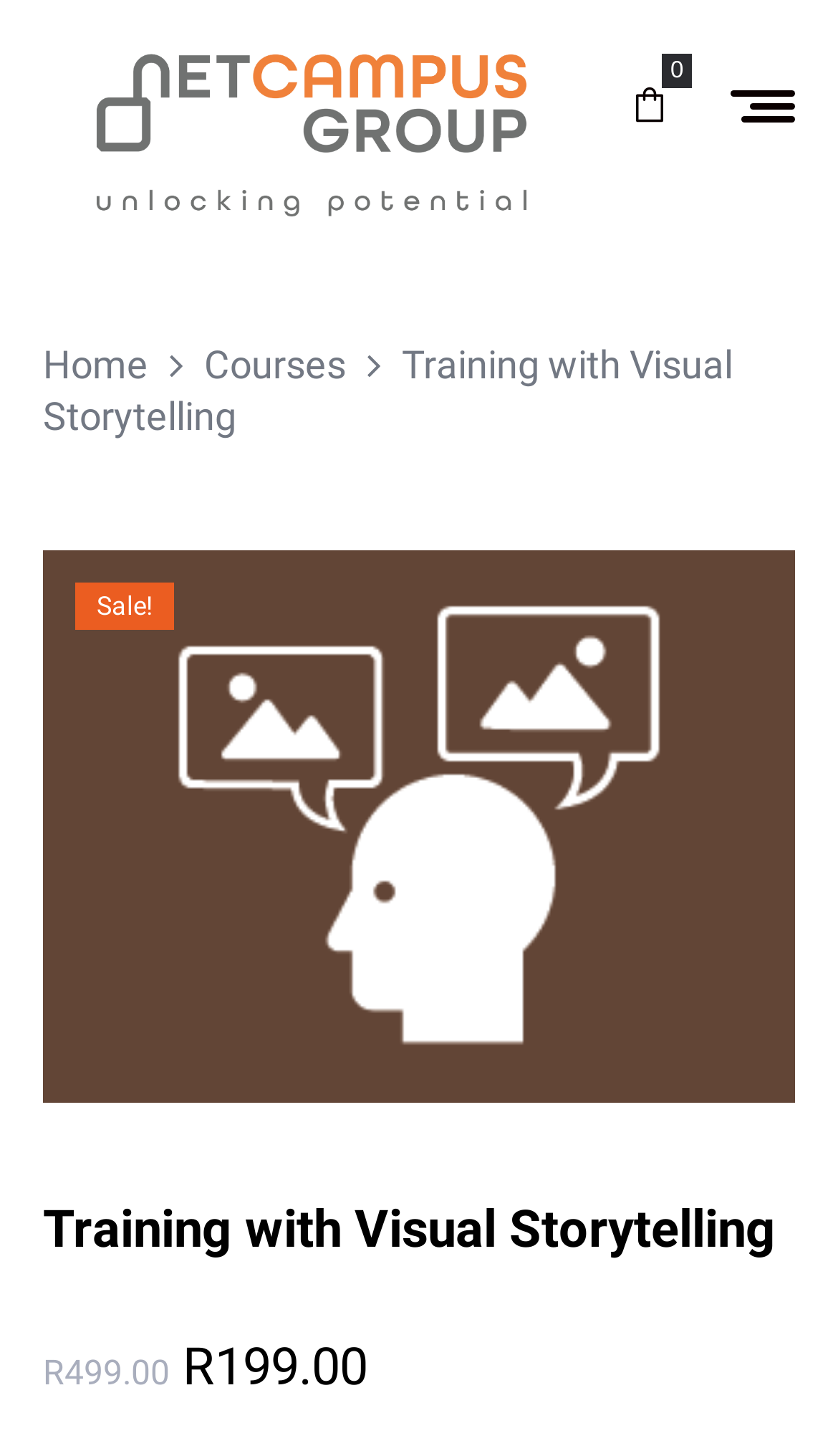Provide a thorough description of the webpage's content and layout.

The webpage is about "Training with Visual Storytelling" on the Netcampus eLearning platform. At the top left, there is a logo image of Netcampus eLearning, which is also a link. Below the logo, there is a horizontal navigation menu with three links: "Home", "Courses", and another link with no text. 

To the right of the navigation menu, there is a prominent heading that reads "Training with Visual Storytelling". Above this heading, there is a sale announcement with the text "Sale!". 

Below the sale announcement, there is a large image that takes up most of the width of the page, with an accompanying link that has the text "856789". At the very bottom of the page, there is another instance of the "Training with Visual Storytelling" heading. 

On the top right, there are two more links and a button, but their purposes are not clear from the text.